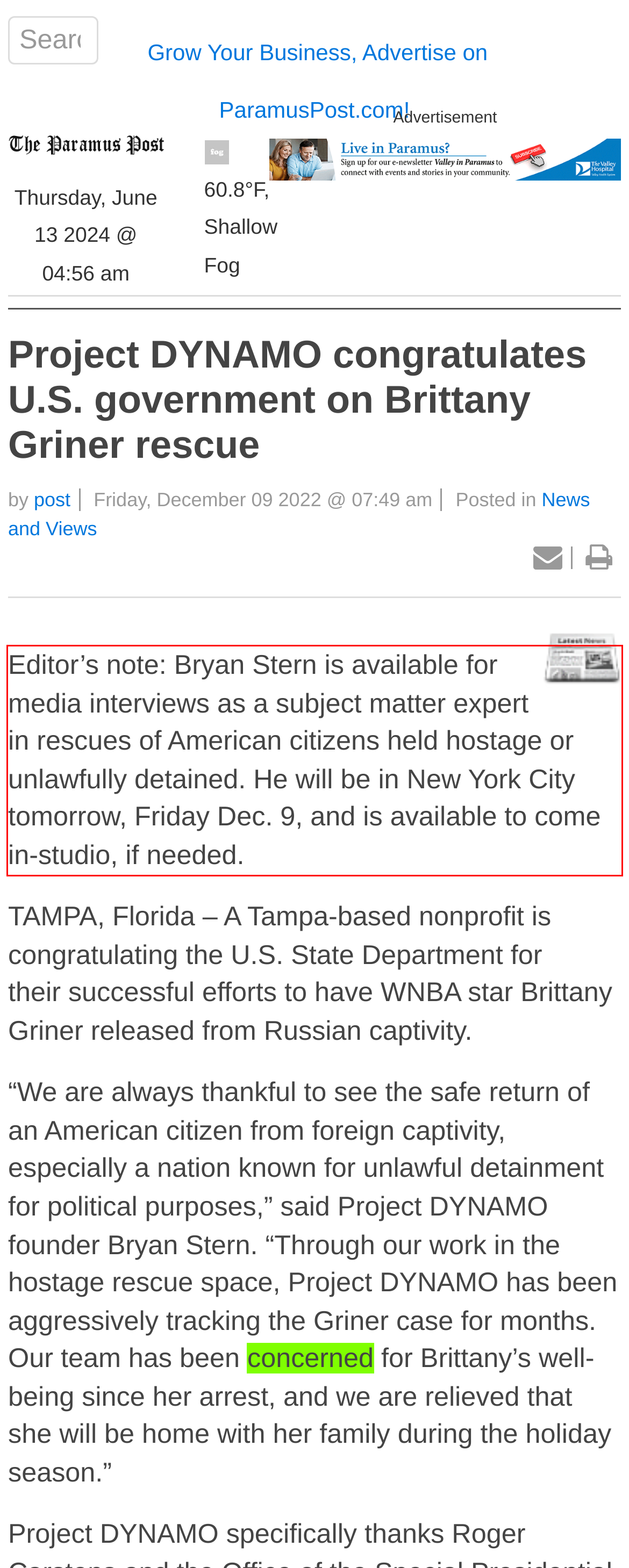Within the screenshot of the webpage, there is a red rectangle. Please recognize and generate the text content inside this red bounding box.

Editor’s note: Bryan Stern is available for media interviews as a subject matter expert in rescues of American citizens held hostage or unlawfully detained. He will be in New York City tomorrow, Friday Dec. 9, and is available to come in-studio, if needed.